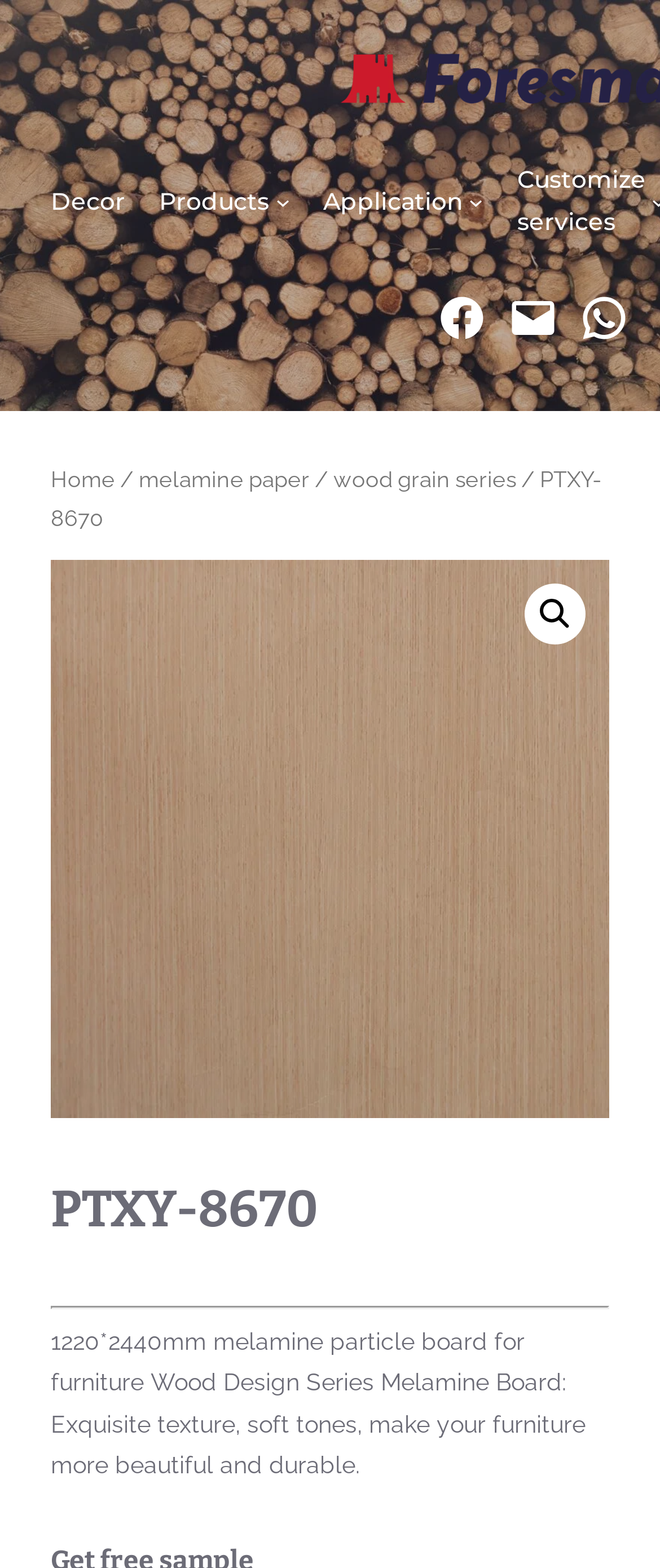Explain the webpage in detail, including its primary components.

This webpage is about a specific product, the 1220*2440mm melamine particle board for furniture, part of the Wood Design Series Melamine Board. At the top, there are several links to different sections of the website, including "Decor", "Products", "Application", and "Customize services". Below these links, there are social media links to Facebook, Mail, and WhatsApp.

On the left side, there is a navigation menu with links to "Home", "melamine paper", "wood grain series", and the current product page "PTXY-8670". Above this menu, there is a search icon.

The main content of the page is an image of the product, which takes up most of the page. Below the image, there is a heading "PTXY-8670" and a paragraph of text describing the product, highlighting its exquisite texture, soft tones, and durability.

At the bottom of the page, there is a horizontal separator, separating the product description from the rest of the content.